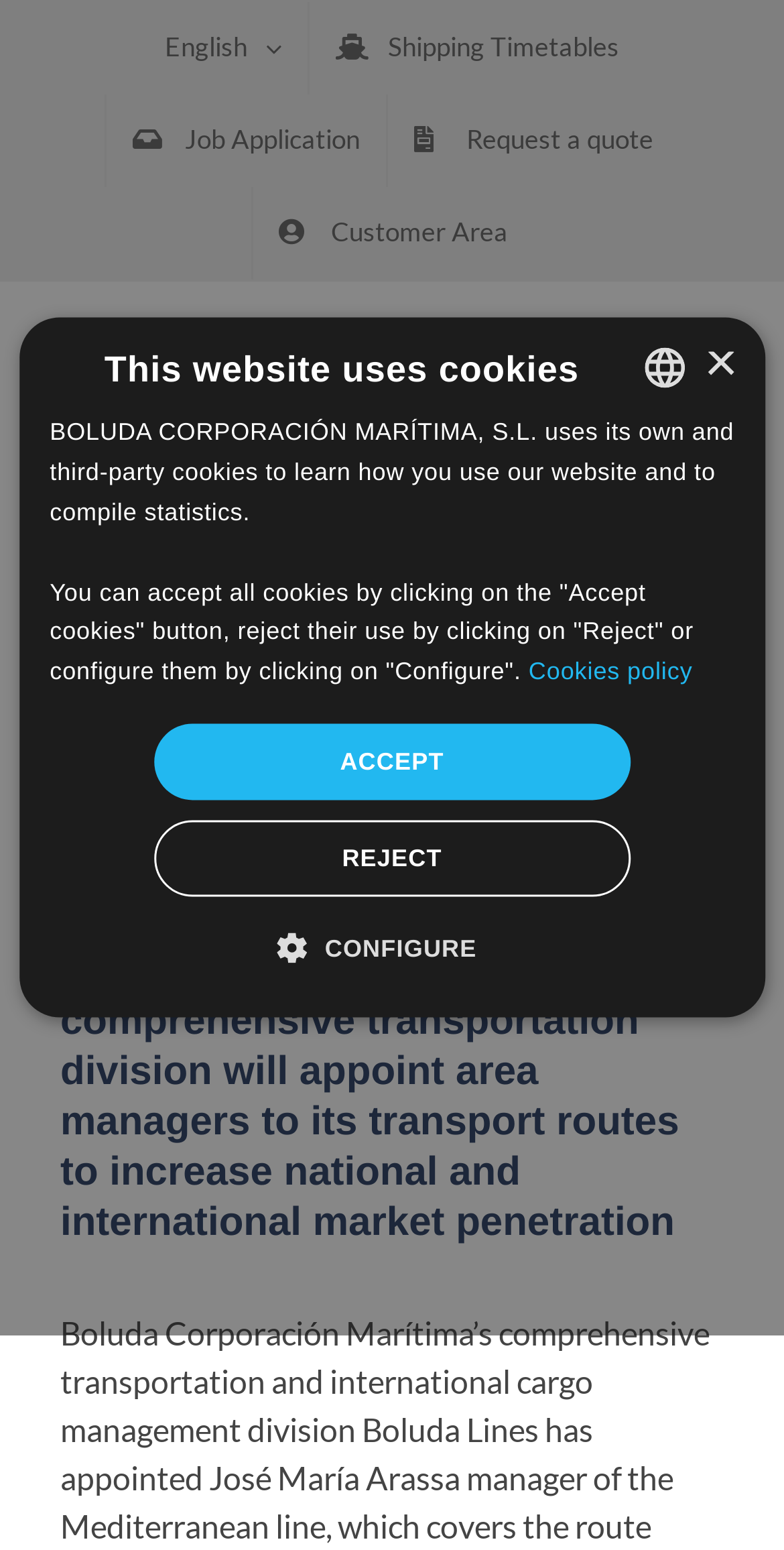Provide the bounding box coordinates of the area you need to click to execute the following instruction: "Click the 'Shipping Timetables' link".

[0.395, 0.001, 0.823, 0.061]